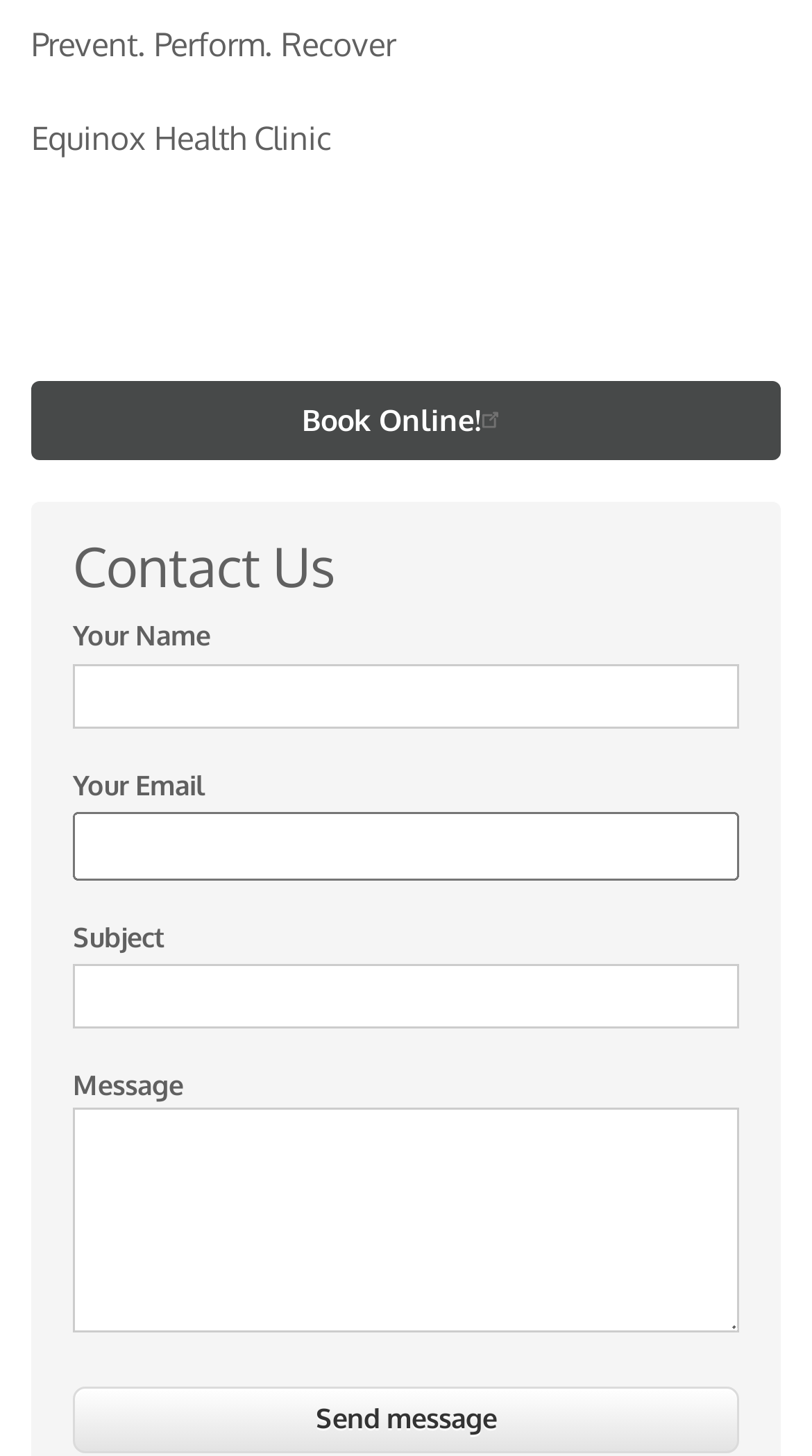What is the name of the health clinic?
Answer briefly with a single word or phrase based on the image.

Equinox Health Clinic